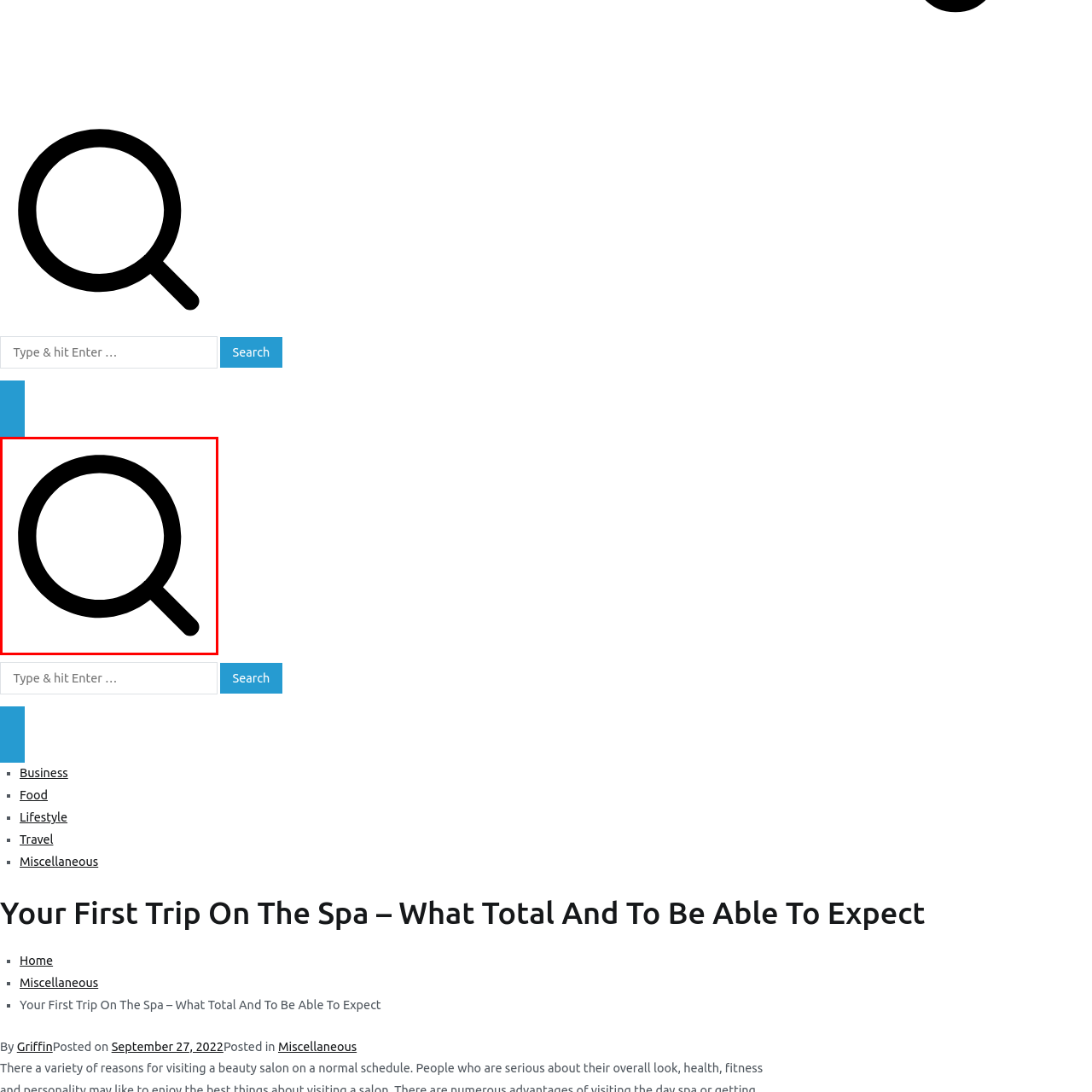Give an in-depth description of the picture inside the red marked area.

The image features a magnifying glass icon, commonly associated with search functions. This icon is prominently displayed and symbolizes the action of searching for information or exploring content within a digital interface. The design is simple, featuring a circular lens with a handle, typically rendered in a bold, monochromatic style that enhances visibility and user engagement. This visual element serves as a critical interactive tool, inviting users to enter queries or keywords to find specific topics, articles, or resources on the webpage.